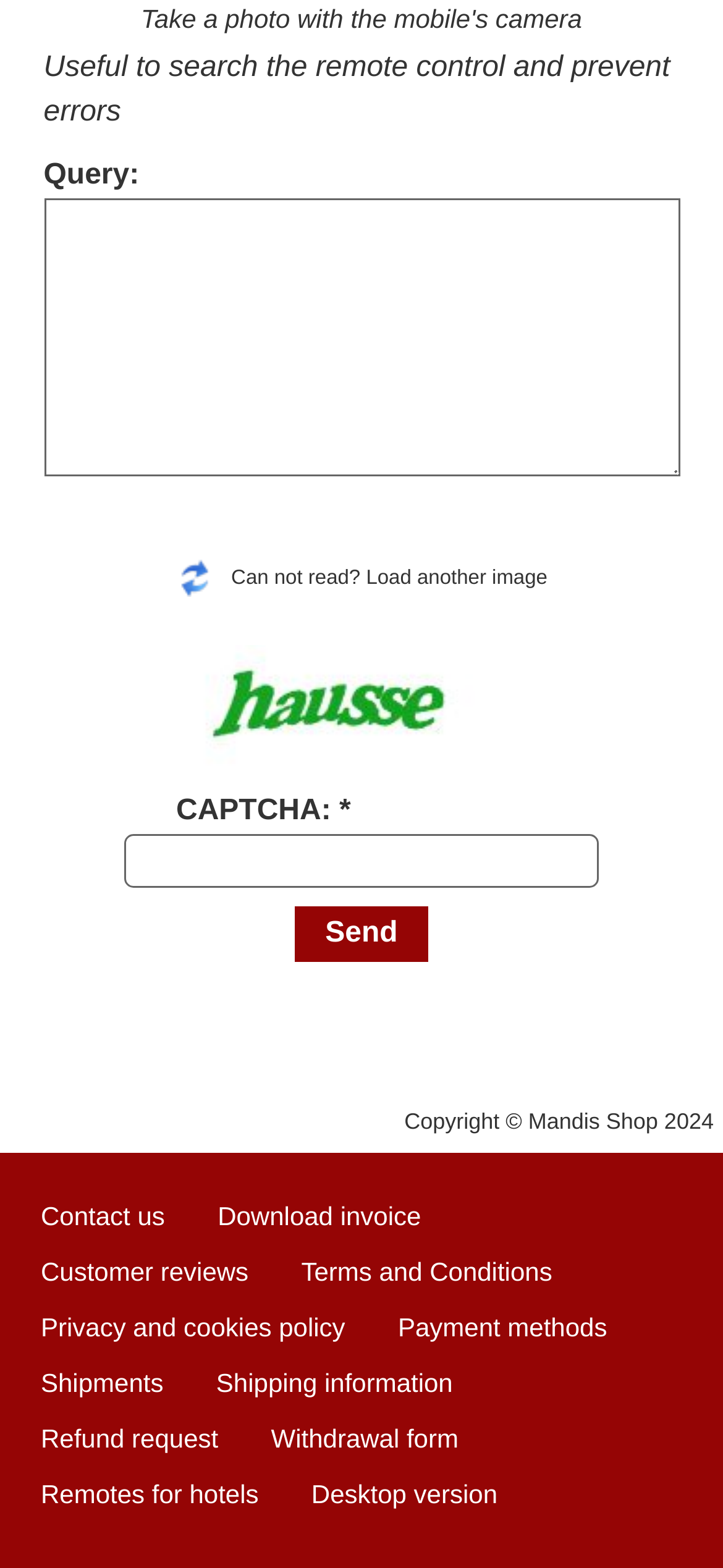Mark the bounding box of the element that matches the following description: "Privacy and cookies policy".

[0.051, 0.834, 0.483, 0.858]